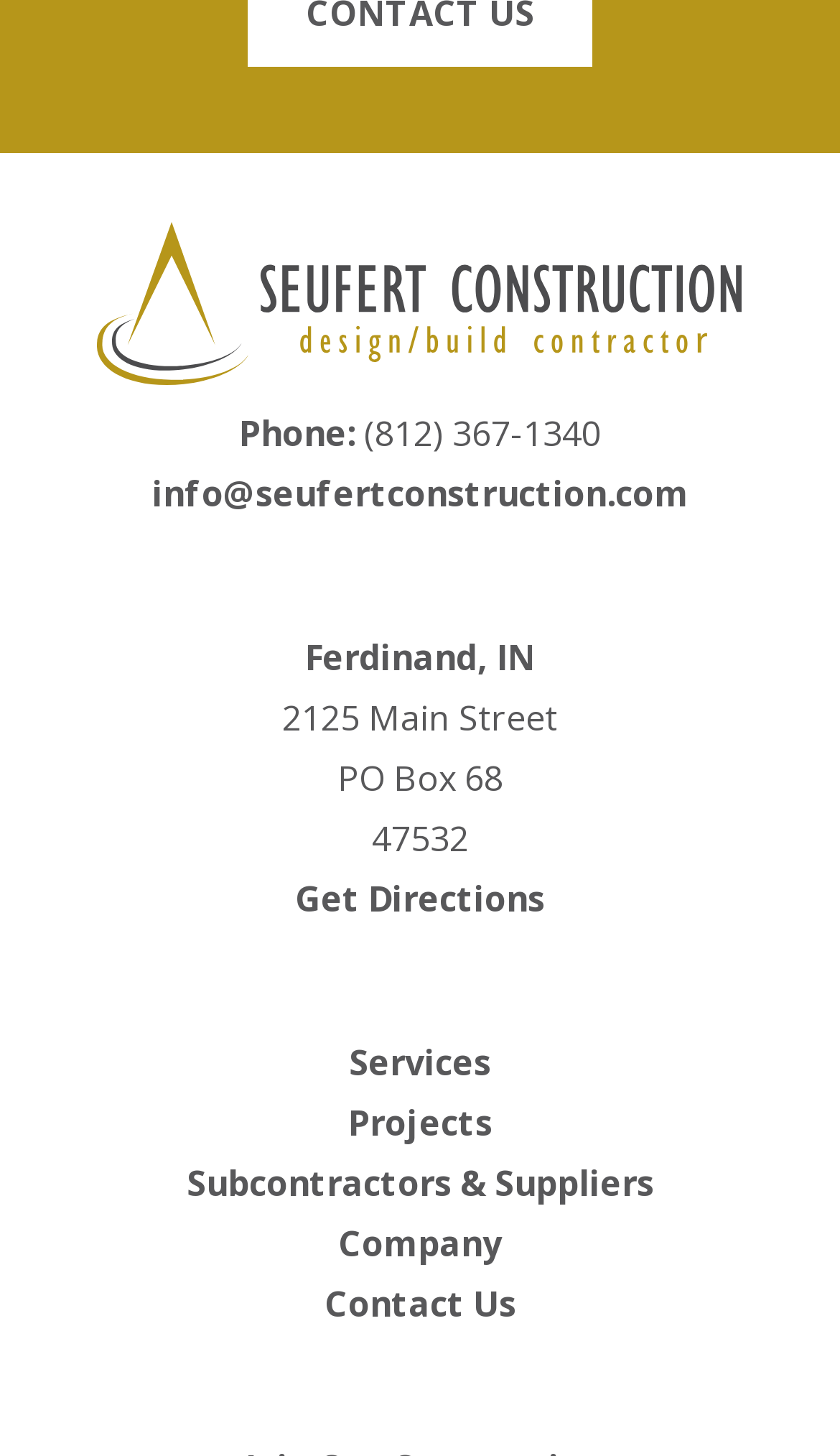Locate the bounding box coordinates of the clickable region necessary to complete the following instruction: "view company information". Provide the coordinates in the format of four float numbers between 0 and 1, i.e., [left, top, right, bottom].

[0.403, 0.838, 0.597, 0.87]